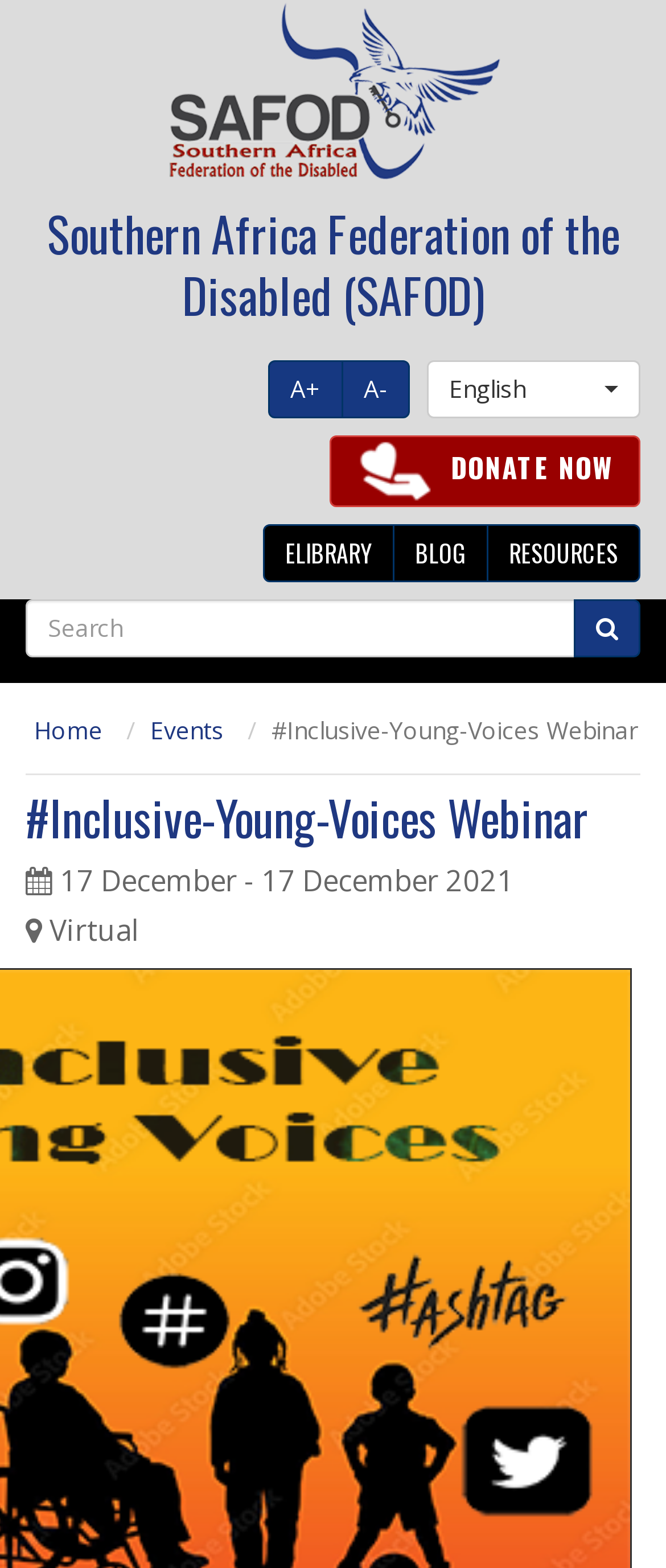What is the title of the upcoming event?
Refer to the screenshot and deliver a thorough answer to the question presented.

The title of the upcoming event can be found in the heading element with the text '#Inclusive-Young-Voices Webinar' which is located in the middle of the webpage.